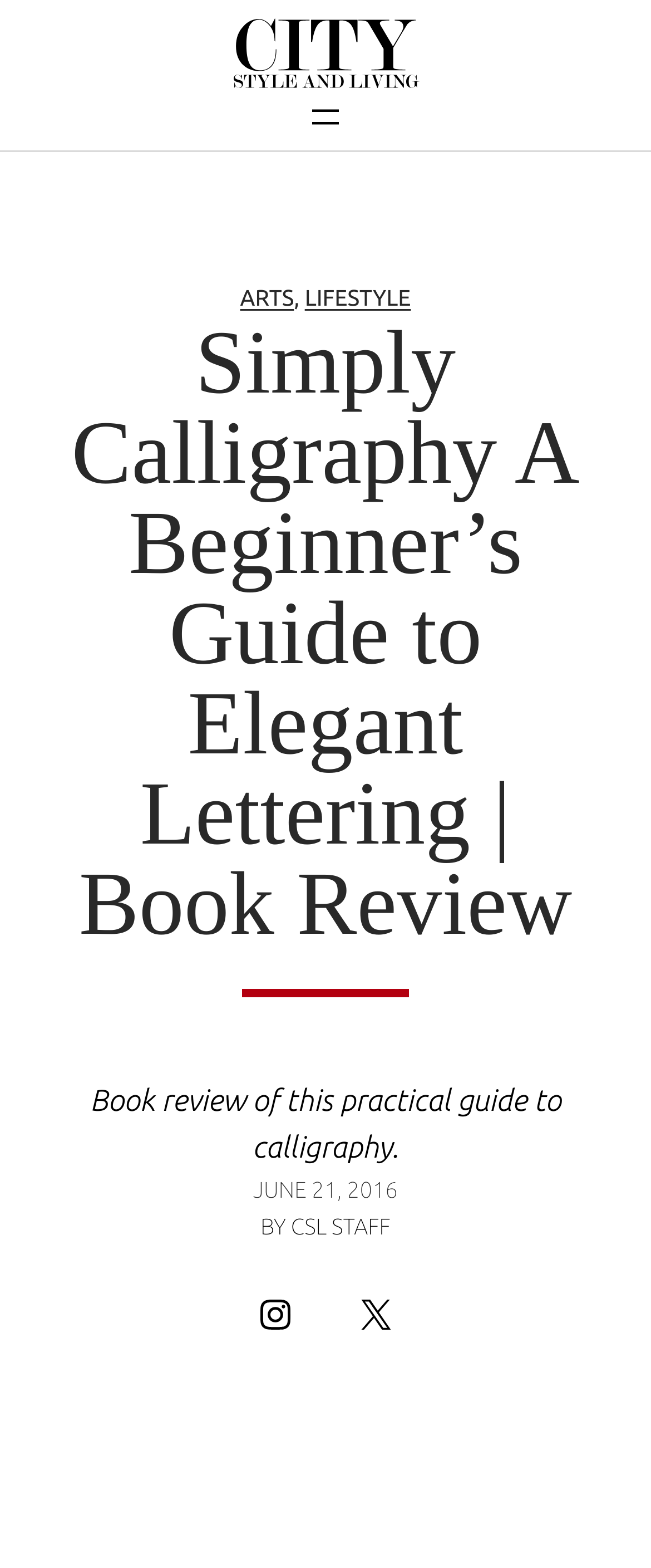Respond to the following query with just one word or a short phrase: 
Who wrote the book review?

CSL STAFF